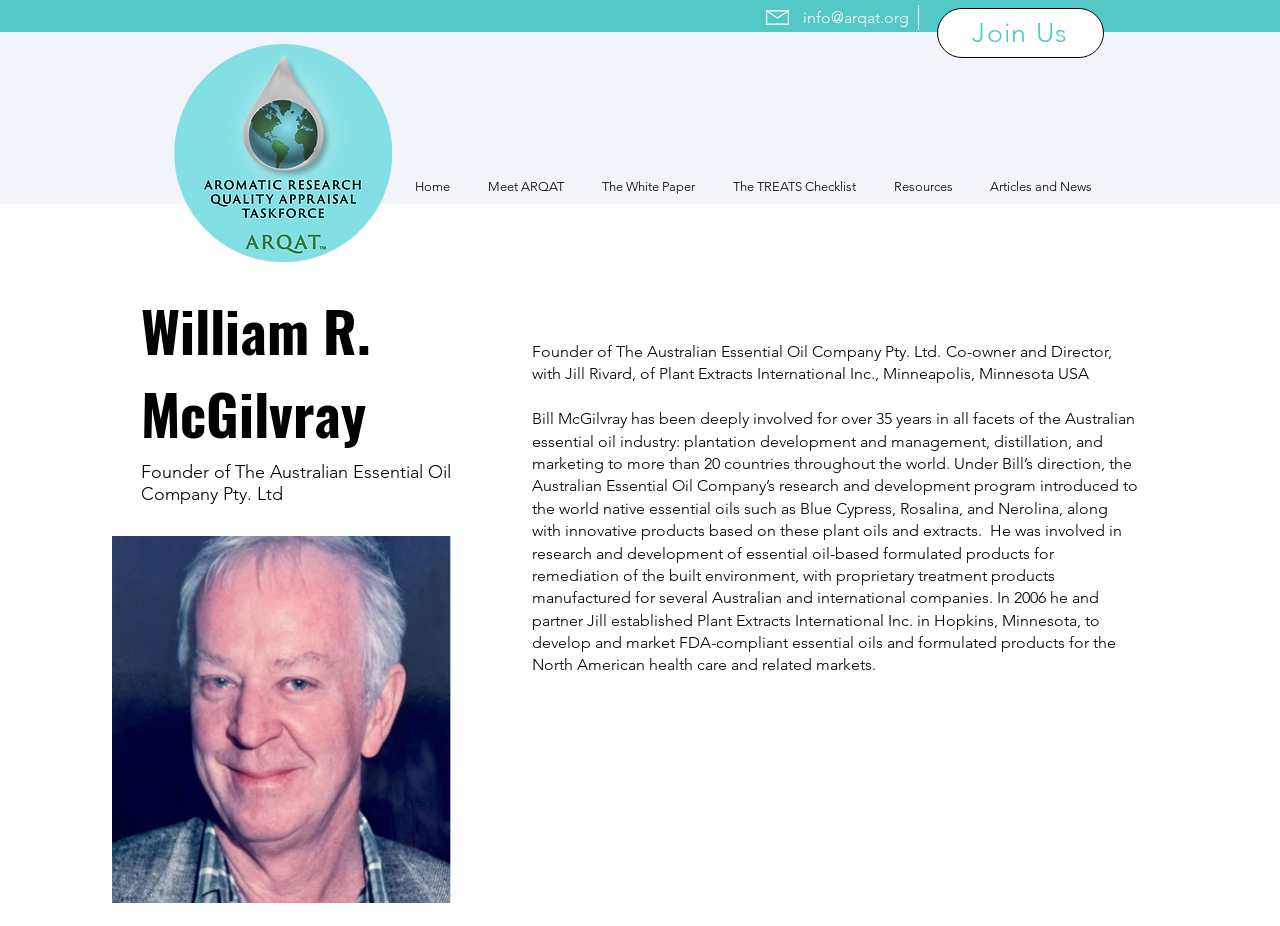Please determine the bounding box coordinates of the area that needs to be clicked to complete this task: 'Click the 'logoarqat.png' image link'. The coordinates must be four float numbers between 0 and 1, formatted as [left, top, right, bottom].

[0.136, 0.048, 0.306, 0.283]